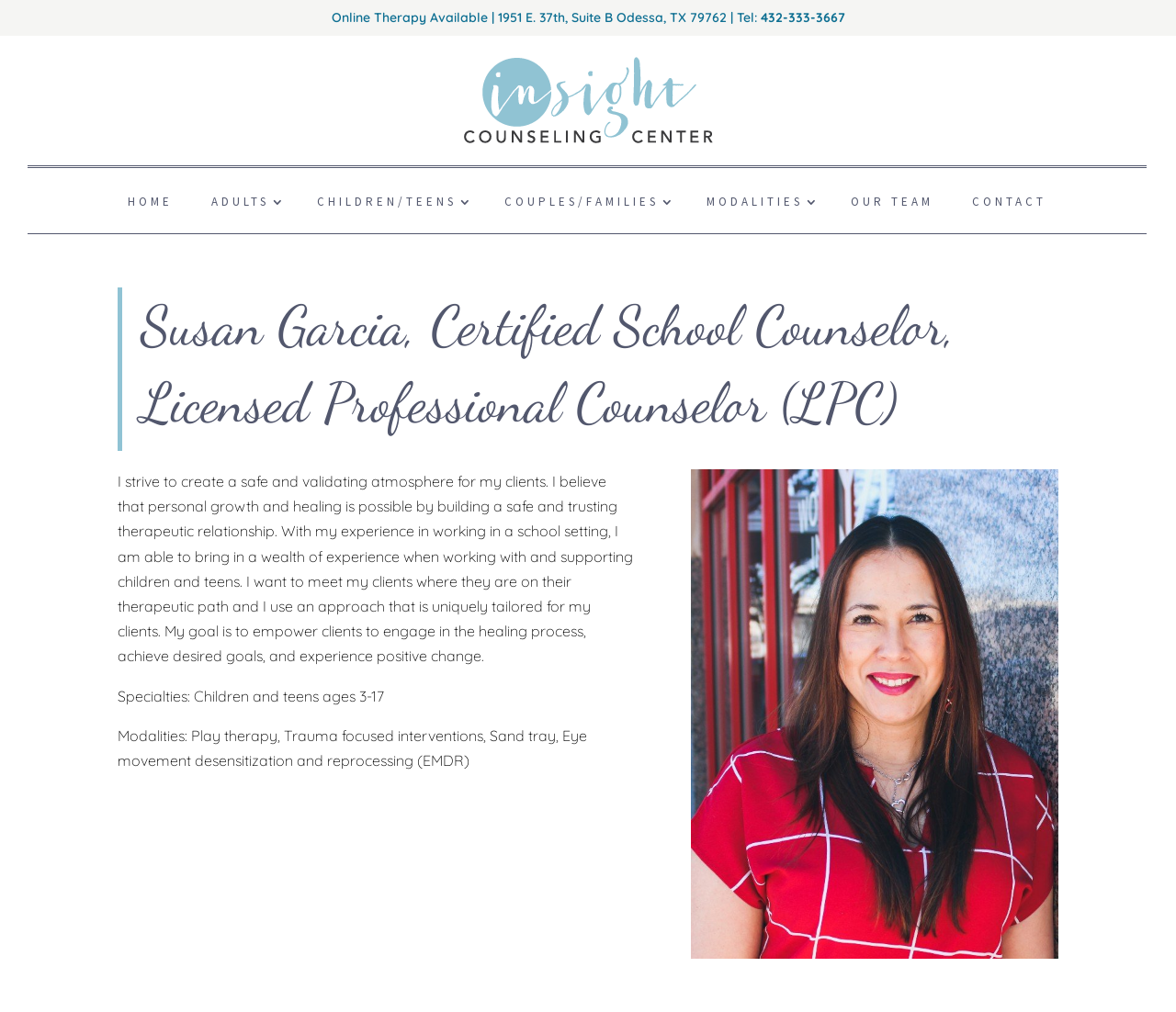Find the bounding box coordinates of the clickable area that will achieve the following instruction: "Learn more about 'MODALITIES'".

[0.593, 0.193, 0.698, 0.229]